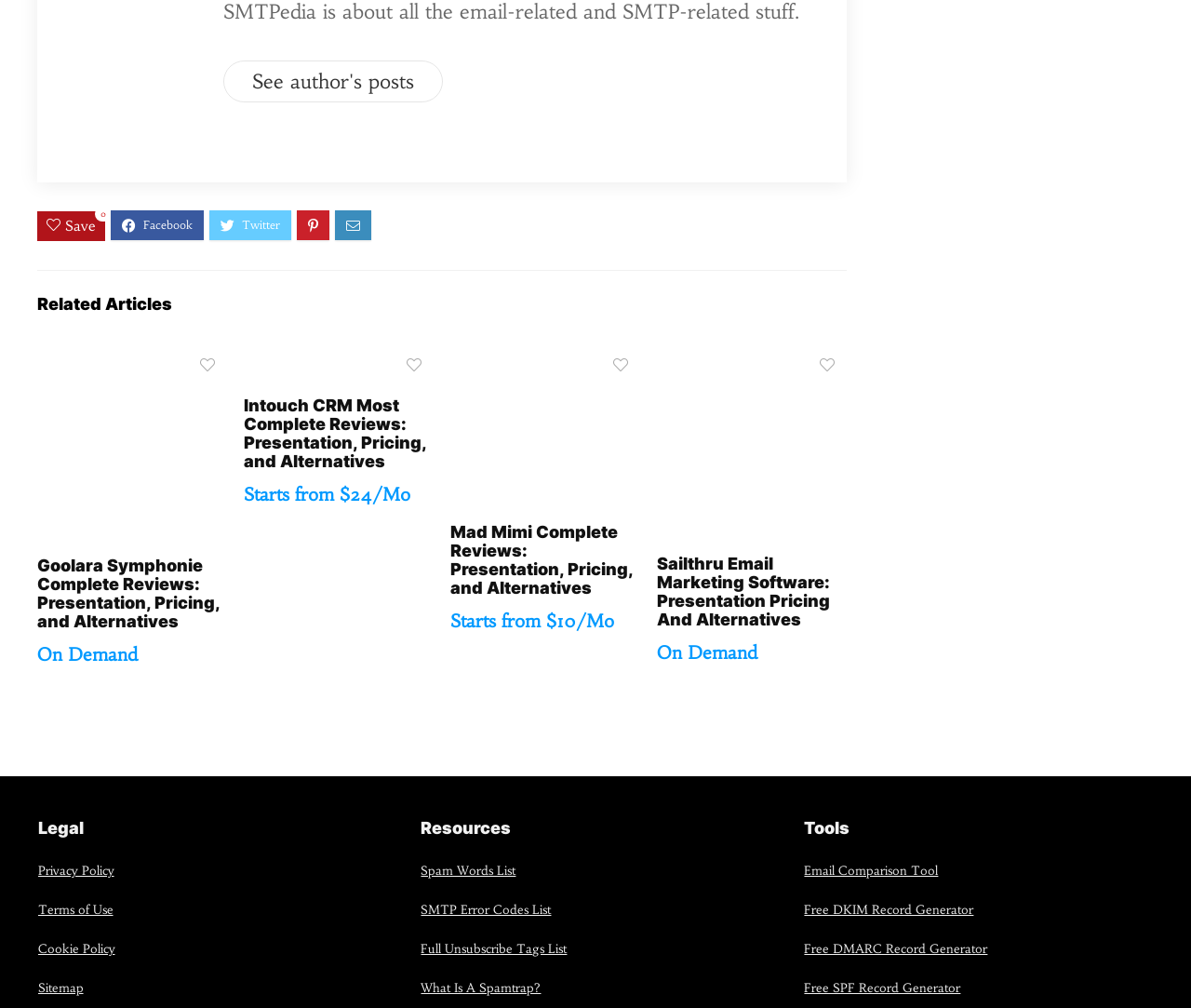What is the function of the 'Email Comparison Tool'? Please answer the question using a single word or phrase based on the image.

To compare emails